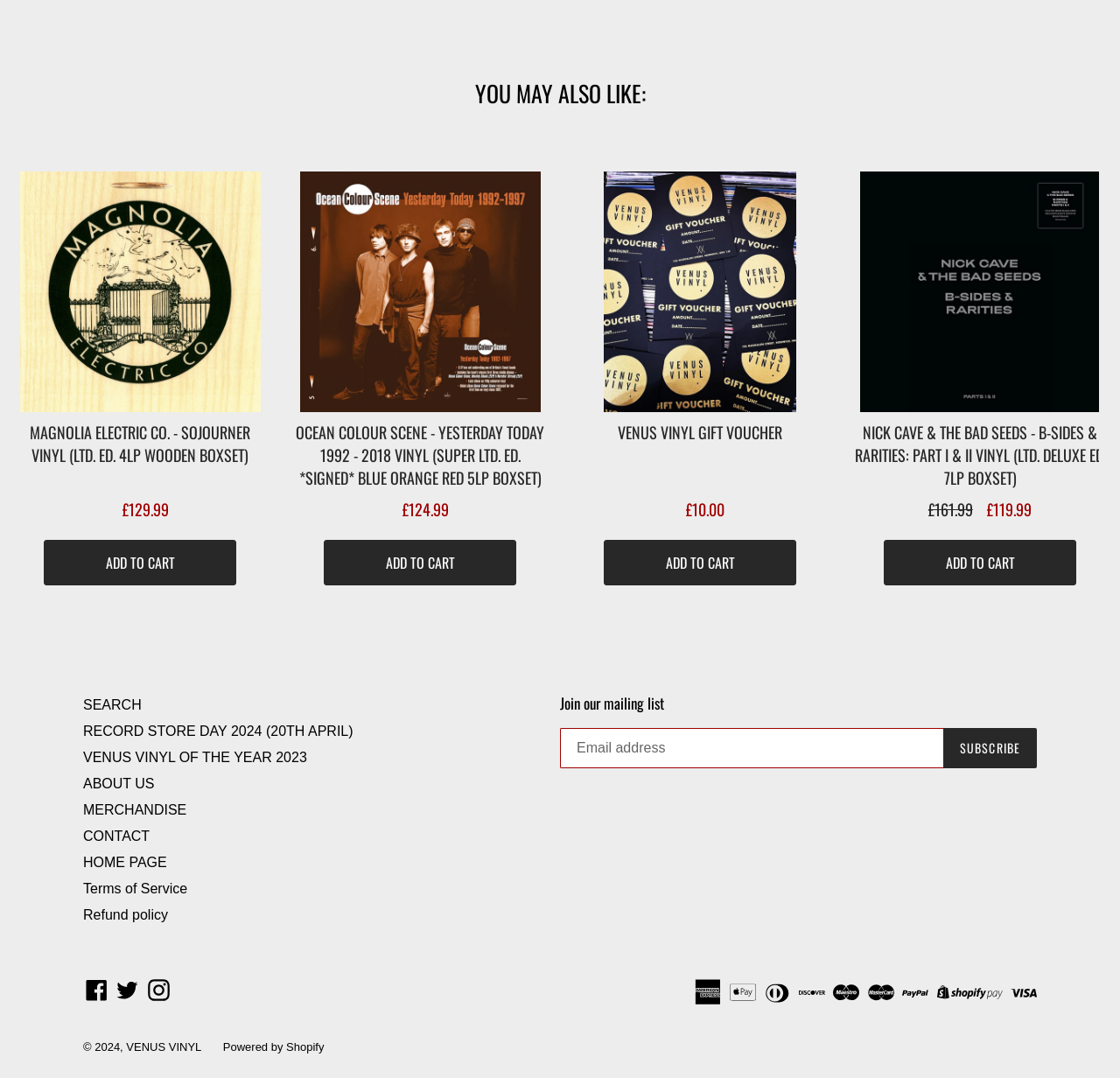What is the theme of the links in the section starting with 'SEARCH'?
Carefully analyze the image and provide a detailed answer to the question.

I inferred the theme of the links by looking at their texts, such as 'SEARCH', 'RECORD STORE DAY 2024', 'VENUS VINYL OF THE YEAR 2023', etc. which suggest that they are used for navigating the website and accessing different sections or features.